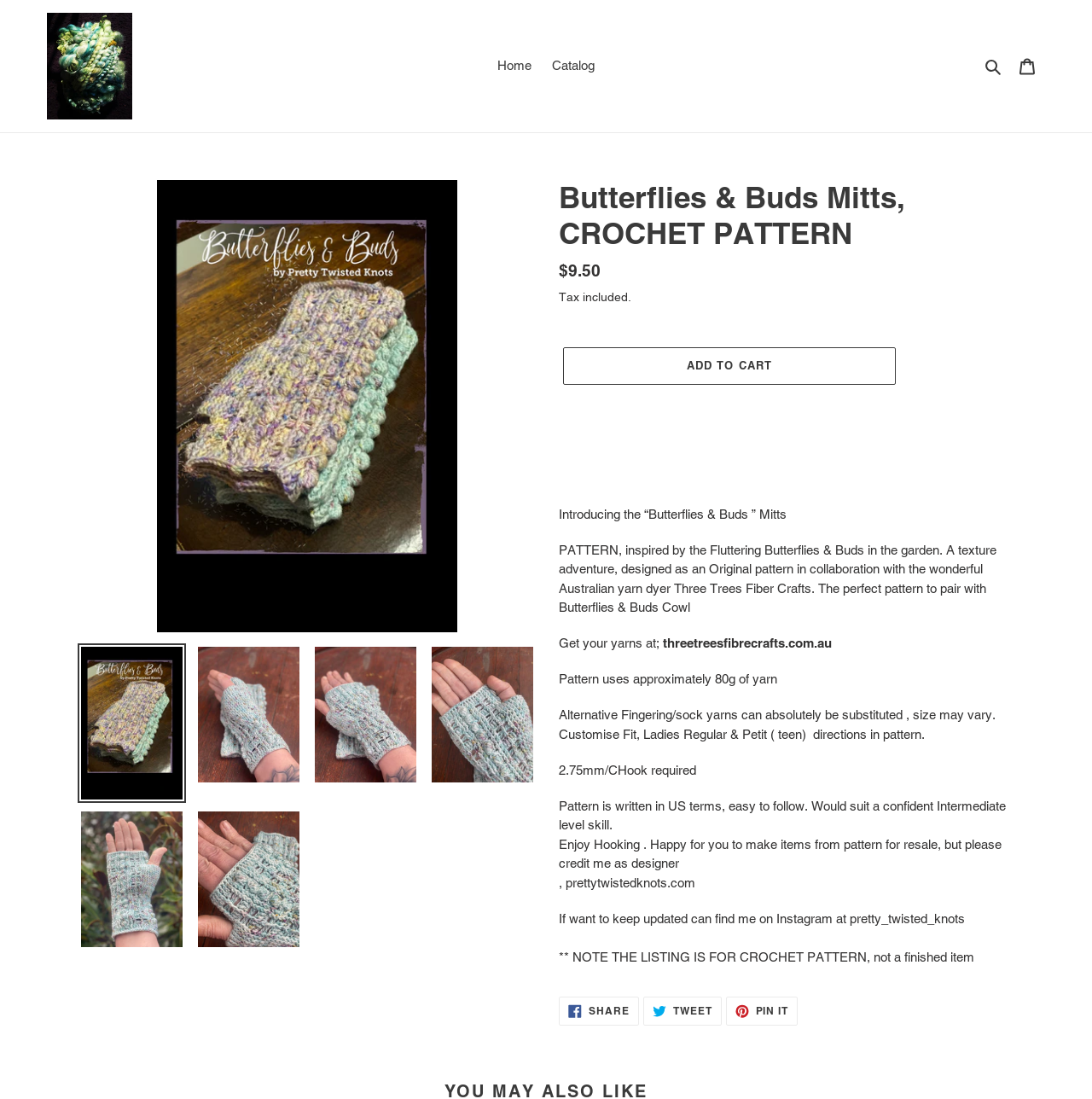Locate the bounding box coordinates of the area that needs to be clicked to fulfill the following instruction: "Click the 'Pretty Twisted Knots' link". The coordinates should be in the format of four float numbers between 0 and 1, namely [left, top, right, bottom].

[0.043, 0.012, 0.271, 0.109]